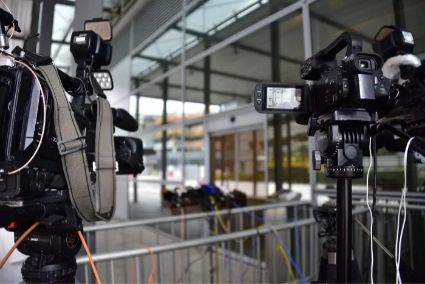Break down the image and provide a full description, noting any significant aspects.

The image captures a scene filled with news cameras set up in front of a modern building, suggesting a location where a significant event or interview is about to take place. The foreground prominently features professional camera equipment, with lenses focused and ready for action. The presence of multiple cameras indicates a high level of media interest, likely related to a newsworthy story. Behind the cameras, the architectural lines of the building and the array of cables hint at a well-organized media setup, further emphasizing the professional environment. This setup is characteristic of a busy news day, showcasing the dedication of journalists capturing important moments for their audiences.